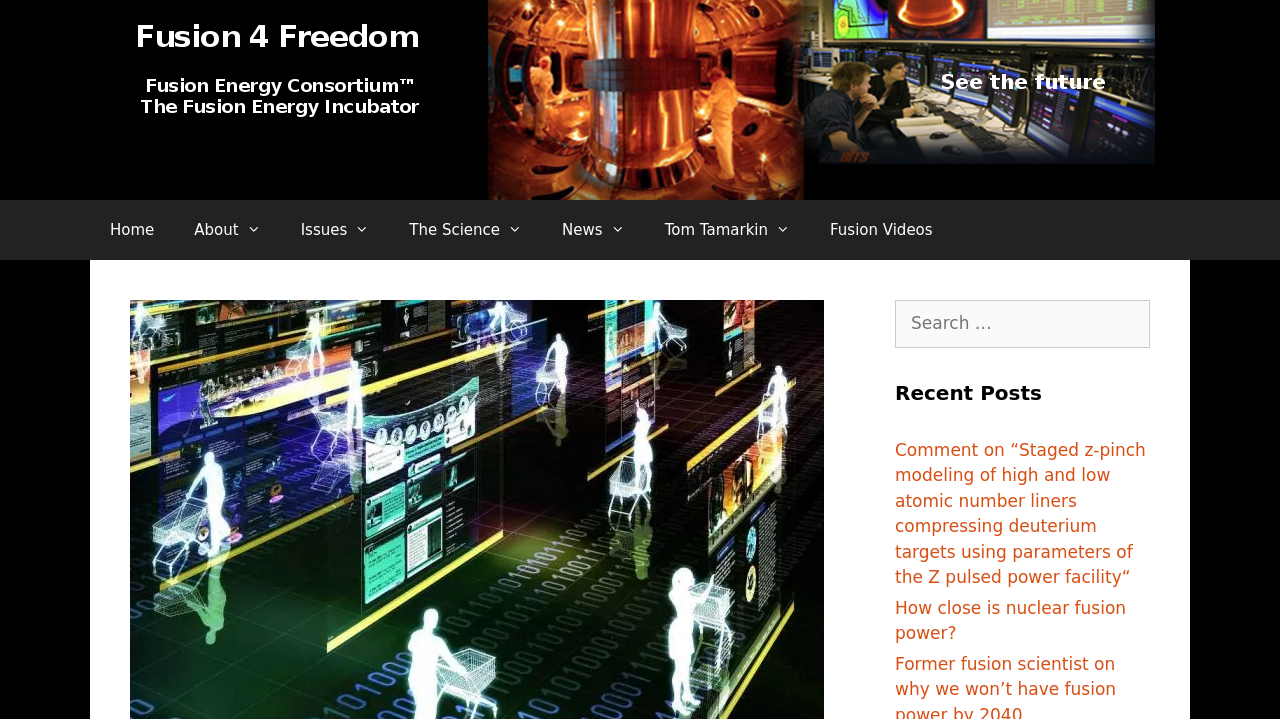Pinpoint the bounding box coordinates of the element to be clicked to execute the instruction: "read recent posts".

[0.699, 0.525, 0.898, 0.567]